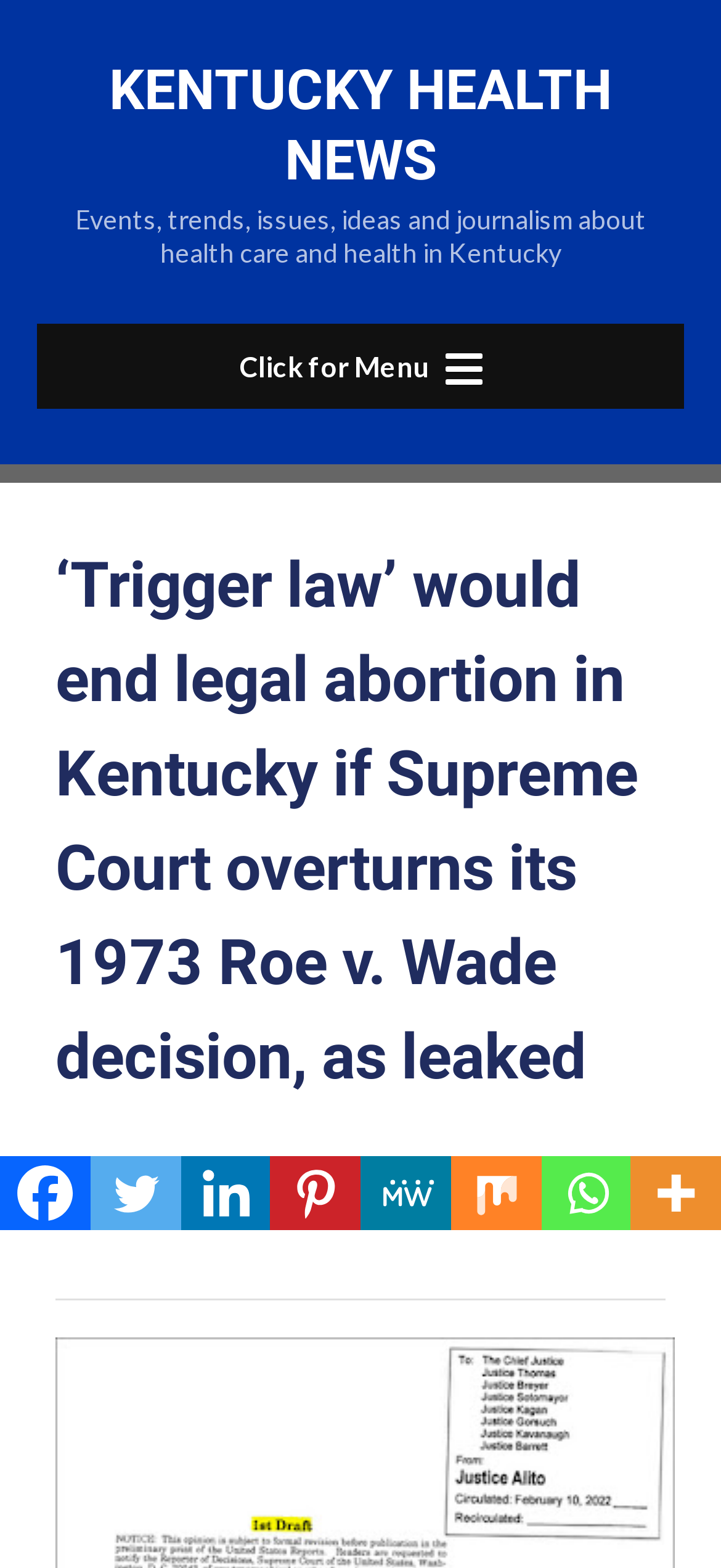Provide your answer in a single word or phrase: 
What is the name of the news organization?

Kentucky Health News